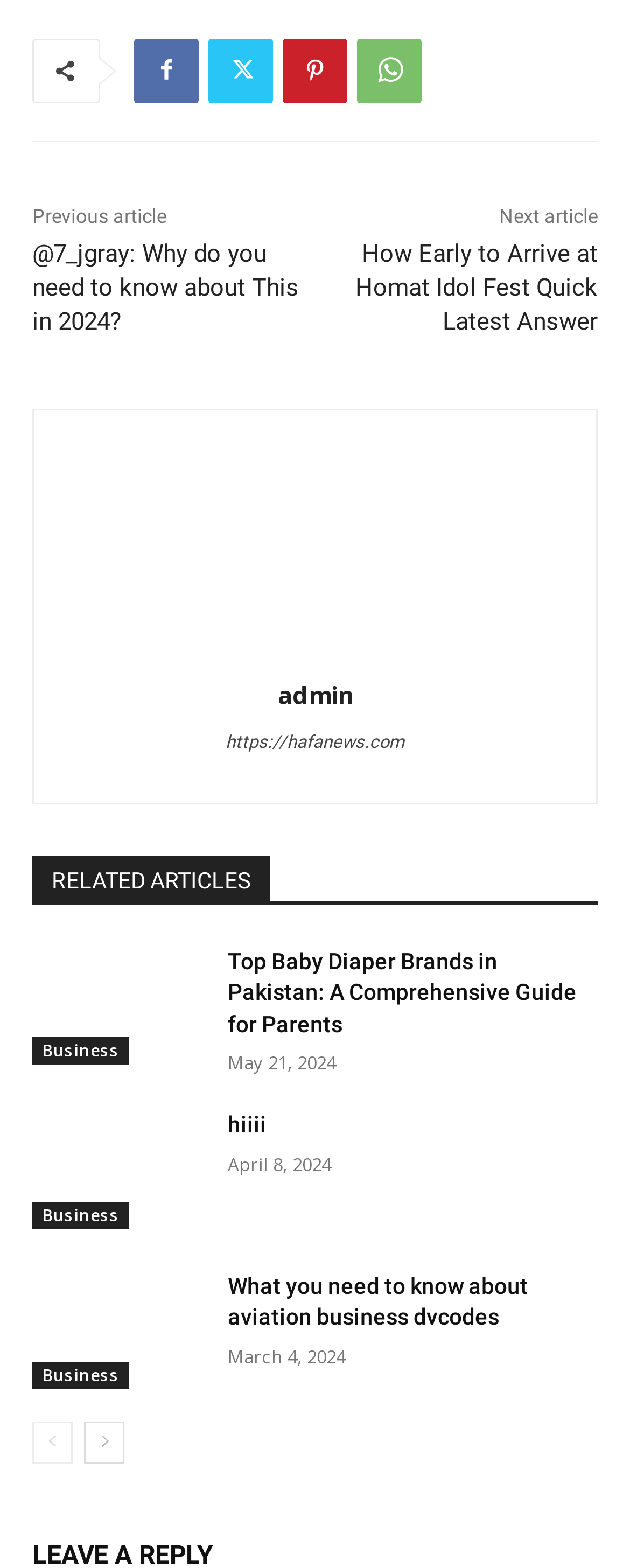What is the name of the author or administrator of the webpage?
Based on the image, please offer an in-depth response to the question.

The name of the author or administrator of the webpage is 'admin', which can be found by looking at the link 'admin' in the top-right corner of the webpage, accompanied by an image.